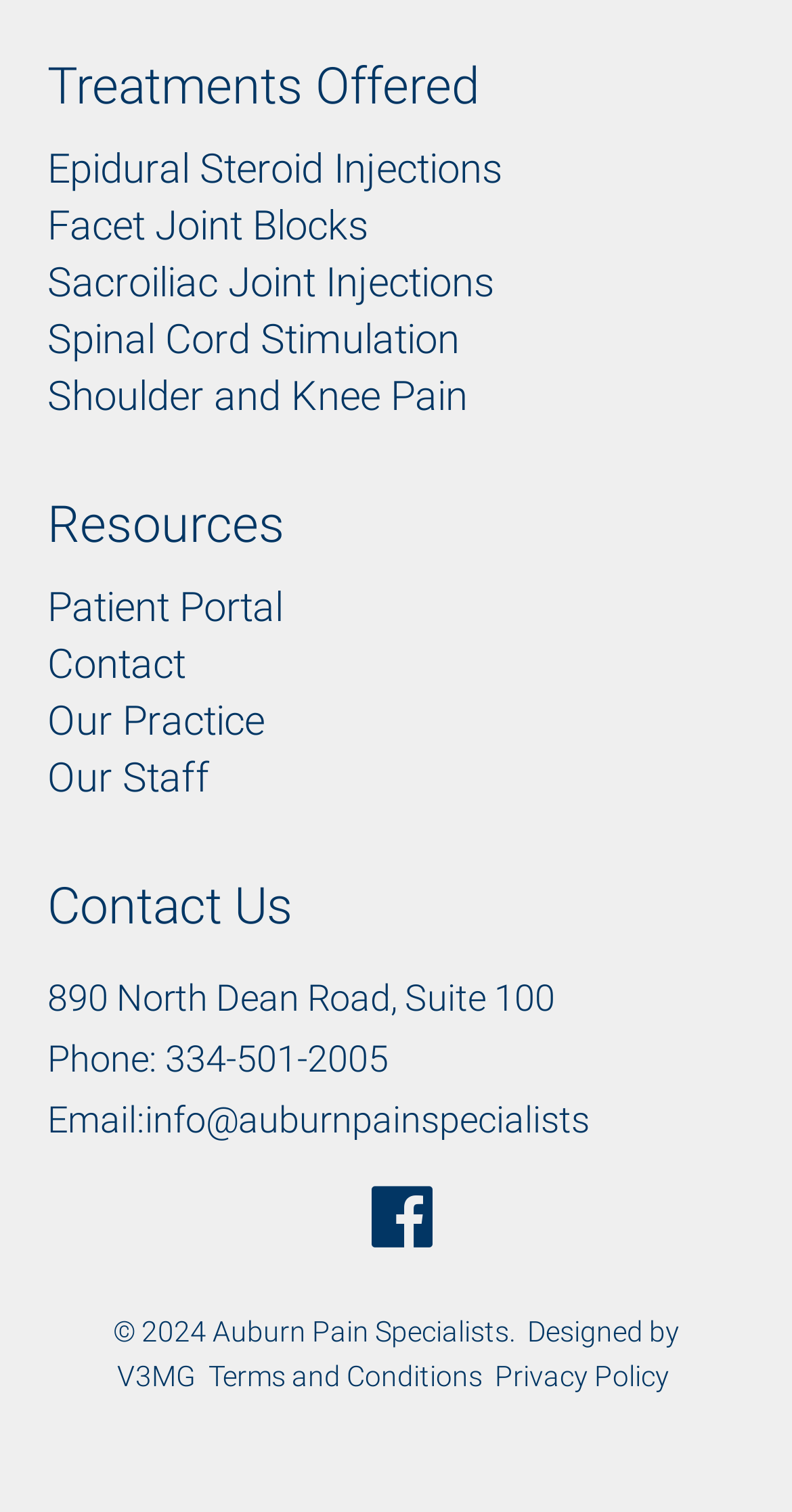Locate the bounding box coordinates of the element to click to perform the following action: 'View Epidural Steroid Injections treatment'. The coordinates should be given as four float values between 0 and 1, in the form of [left, top, right, bottom].

[0.06, 0.098, 0.94, 0.125]